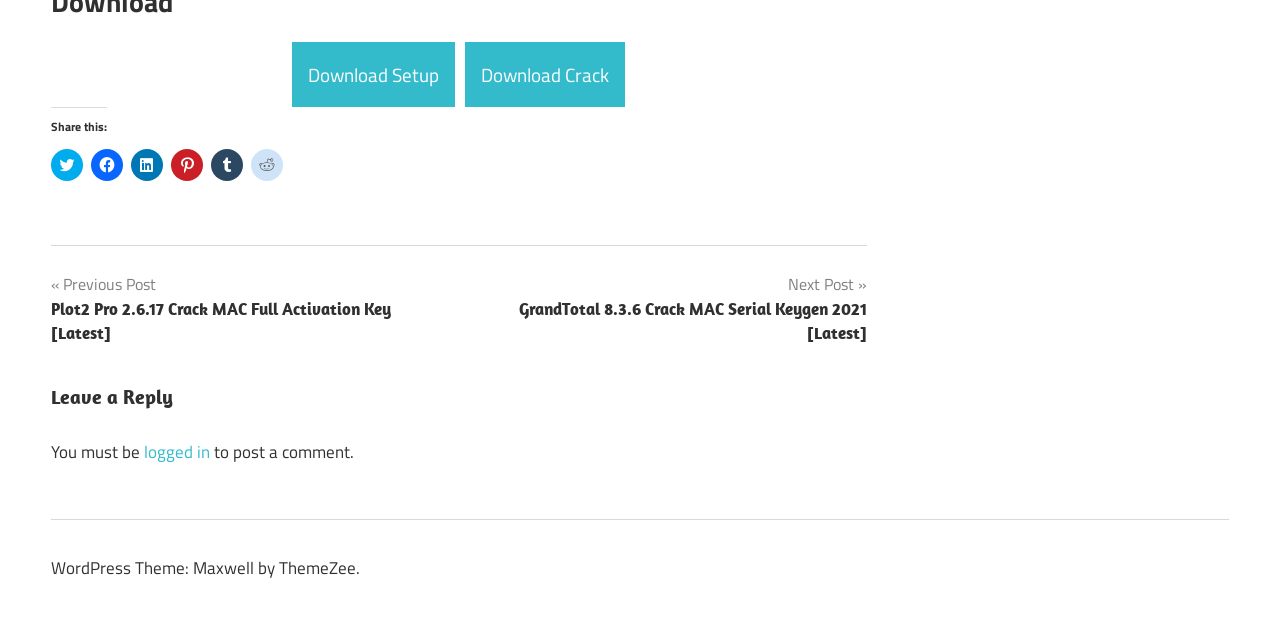What is the purpose of the buttons 'Download Setup' and 'Download Crack'?
Based on the image, respond with a single word or phrase.

To download software